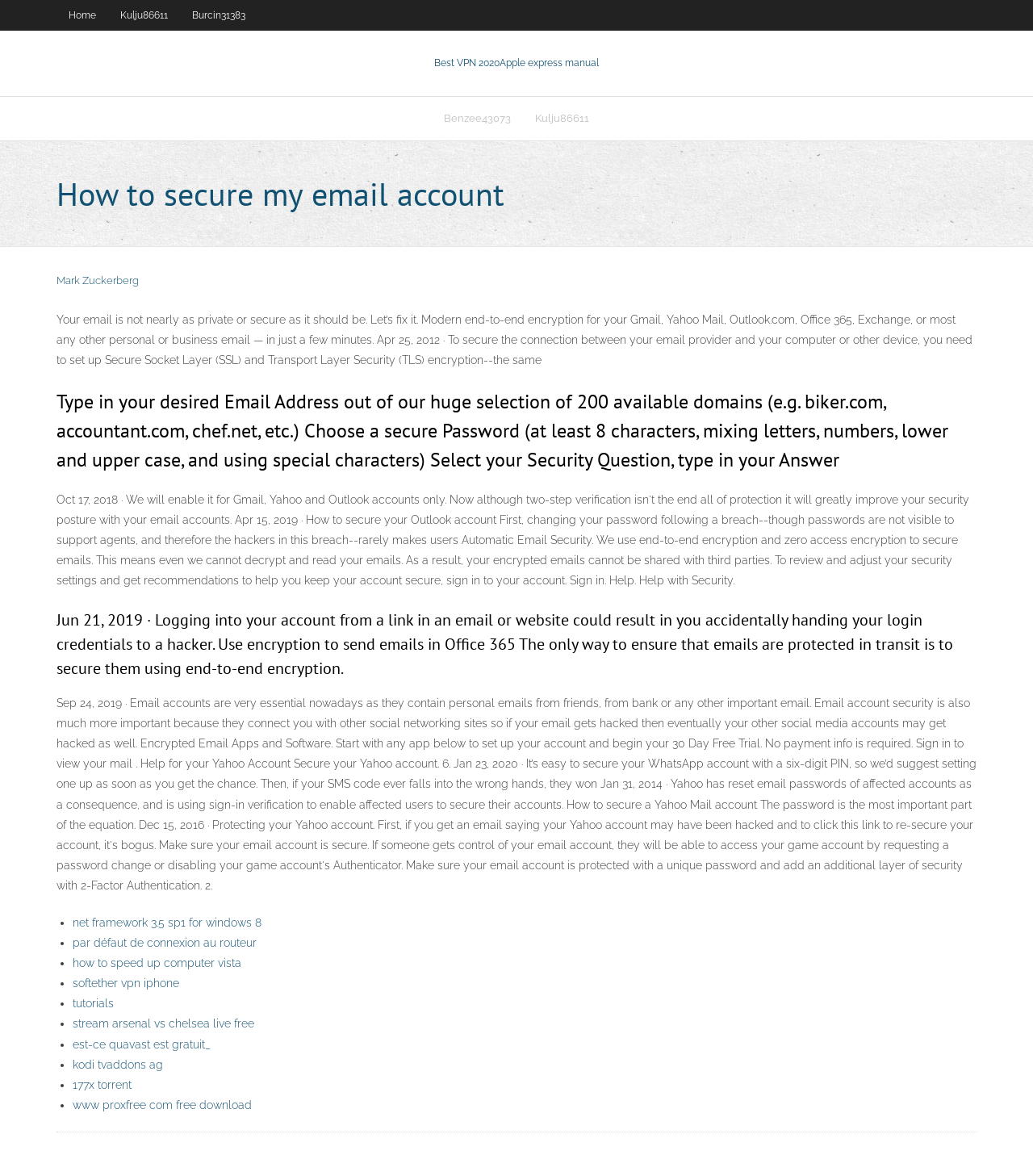Answer the following in one word or a short phrase: 
Who is mentioned as an example of someone who understands email security?

Mark Zuckerberg